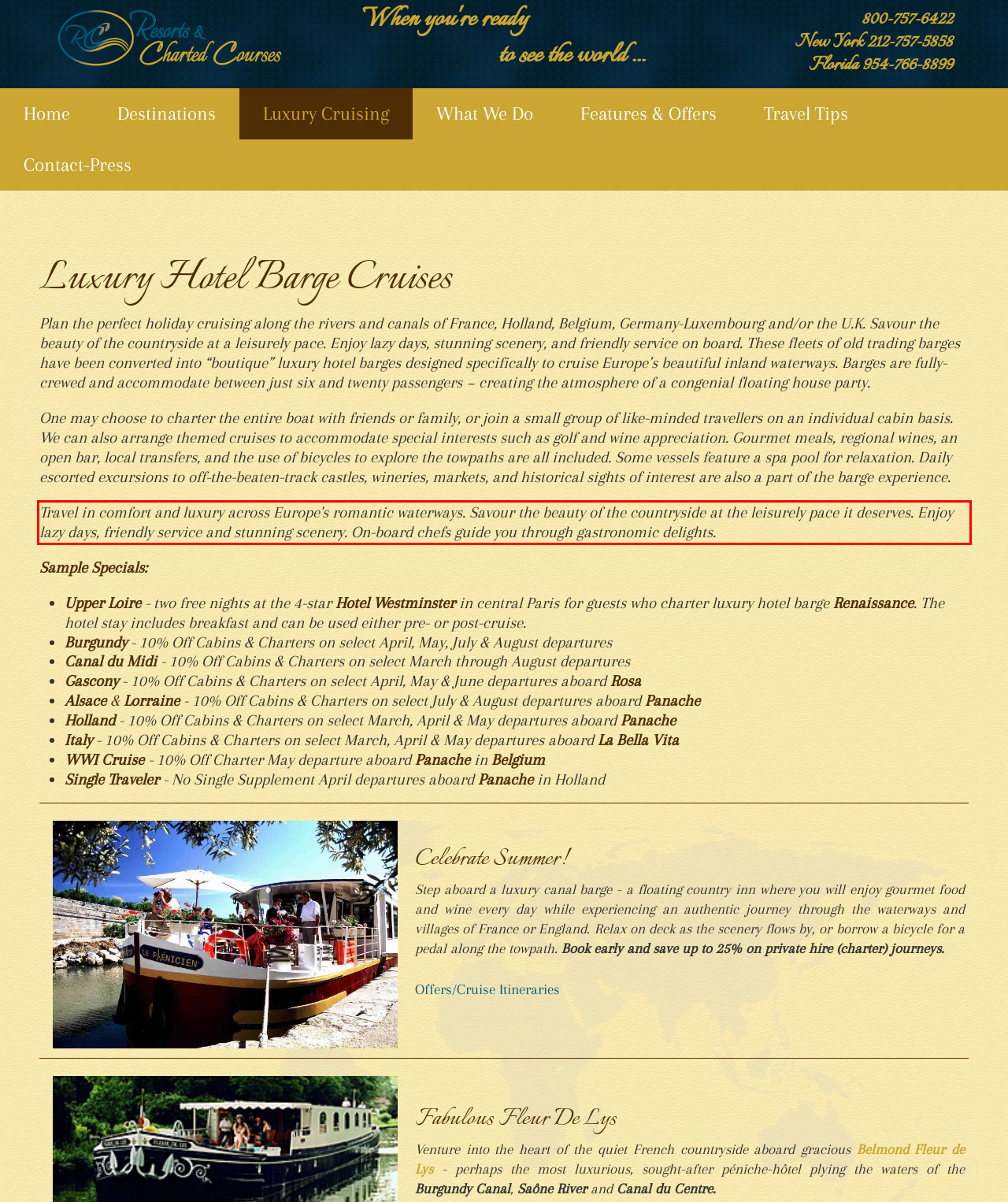Please identify the text within the red rectangular bounding box in the provided webpage screenshot.

Travel in comfort and luxury across Europe's romantic waterways. Savour the beauty of the countryside at the leisurely pace it deserves. Enjoy lazy days, friendly service and stunning scenery. On-board chefs guide you through gastronomic delights.